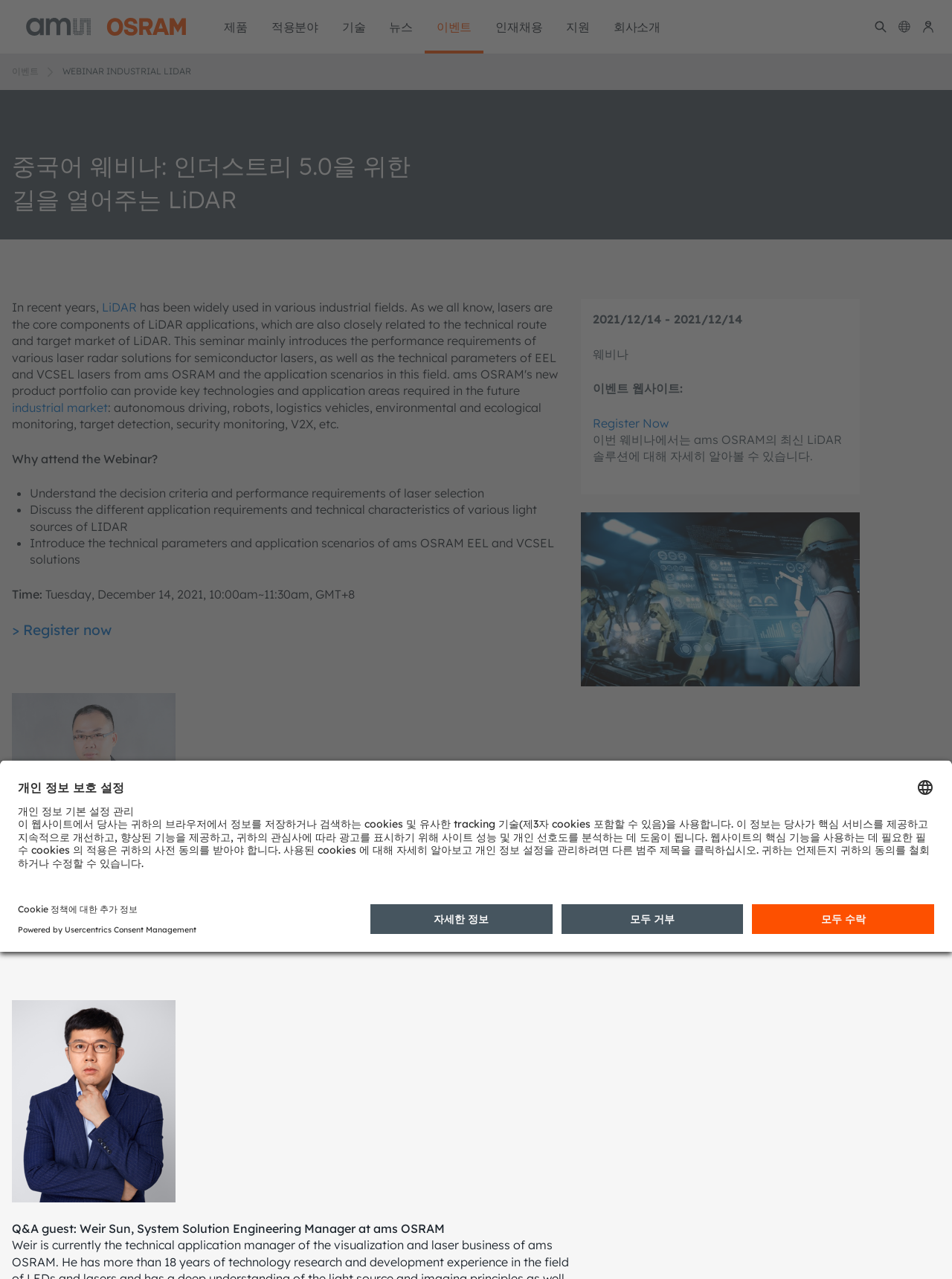Who is the speaker of the webinar?
Respond to the question with a well-detailed and thorough answer.

The speaker of the webinar can be determined by looking at the text 'Speaker: Byron Liang' which is located below the webinar description. This indicates that Byron Liang is the speaker of the webinar.